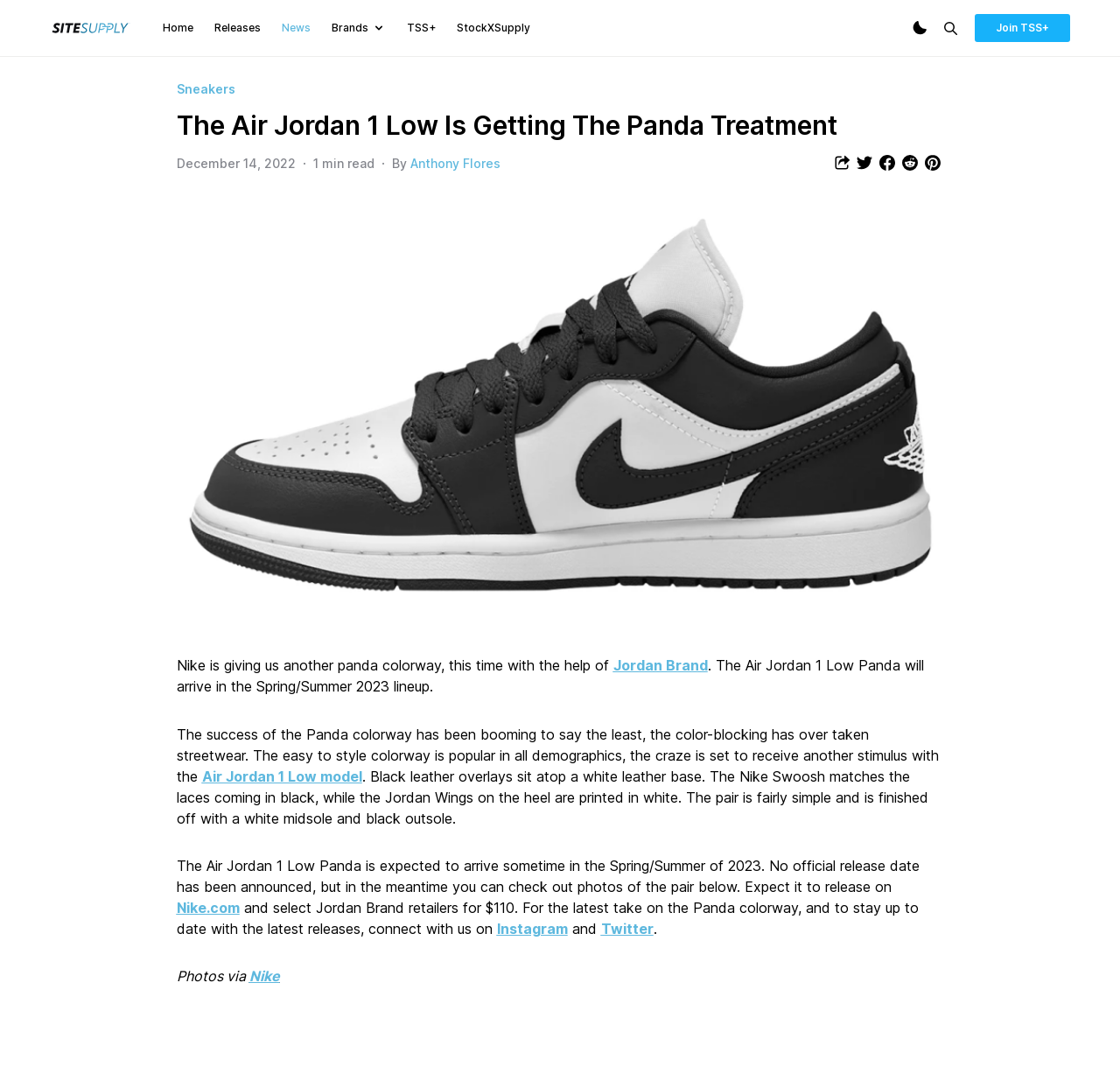Could you locate the bounding box coordinates for the section that should be clicked to accomplish this task: "Go to Home".

[0.145, 0.02, 0.172, 0.032]